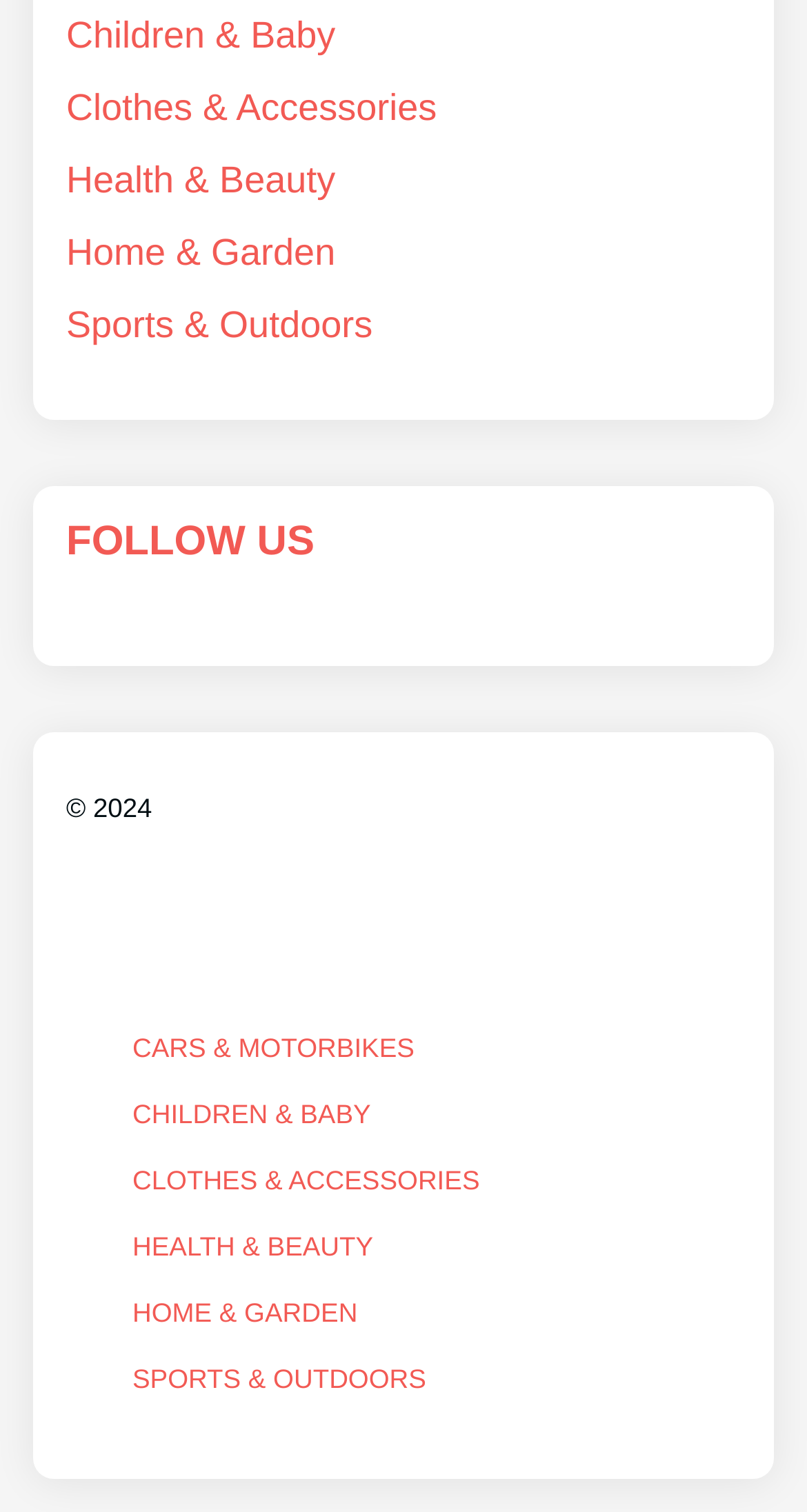Answer the question below with a single word or a brief phrase: 
What is the copyright year mentioned on the webpage?

2024